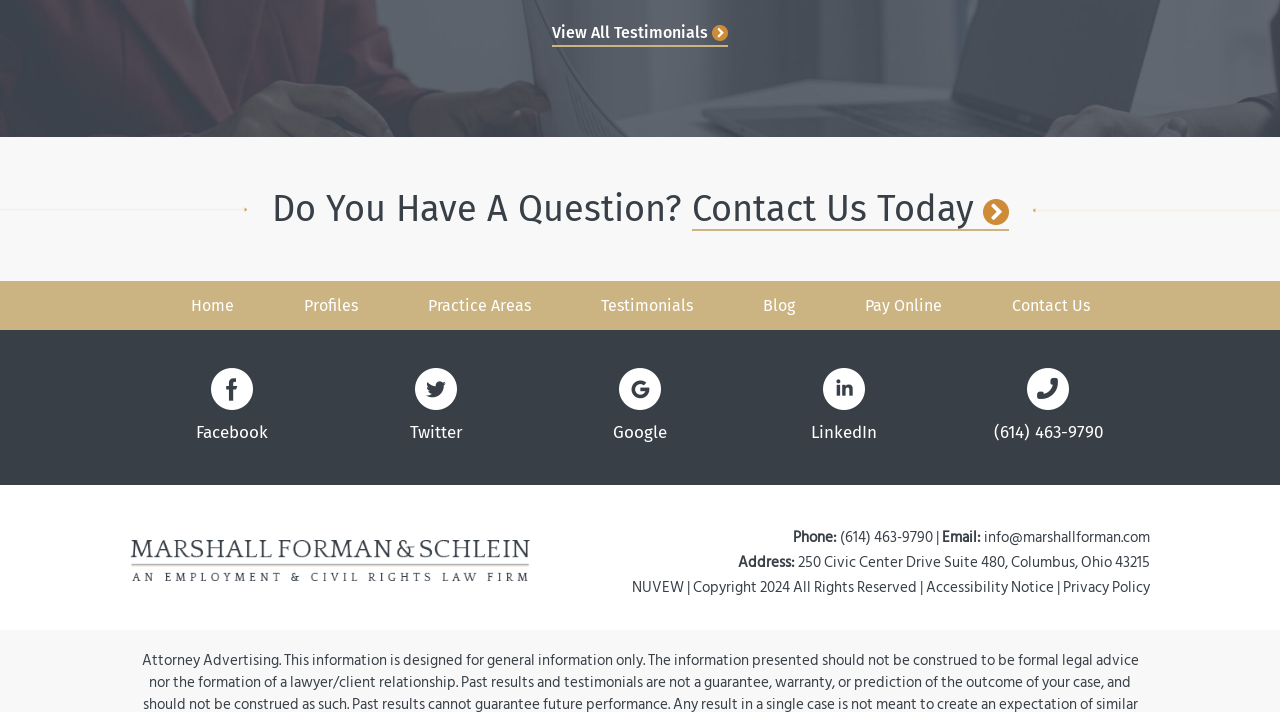Please specify the bounding box coordinates for the clickable region that will help you carry out the instruction: "View all testimonials".

[0.431, 0.029, 0.569, 0.066]